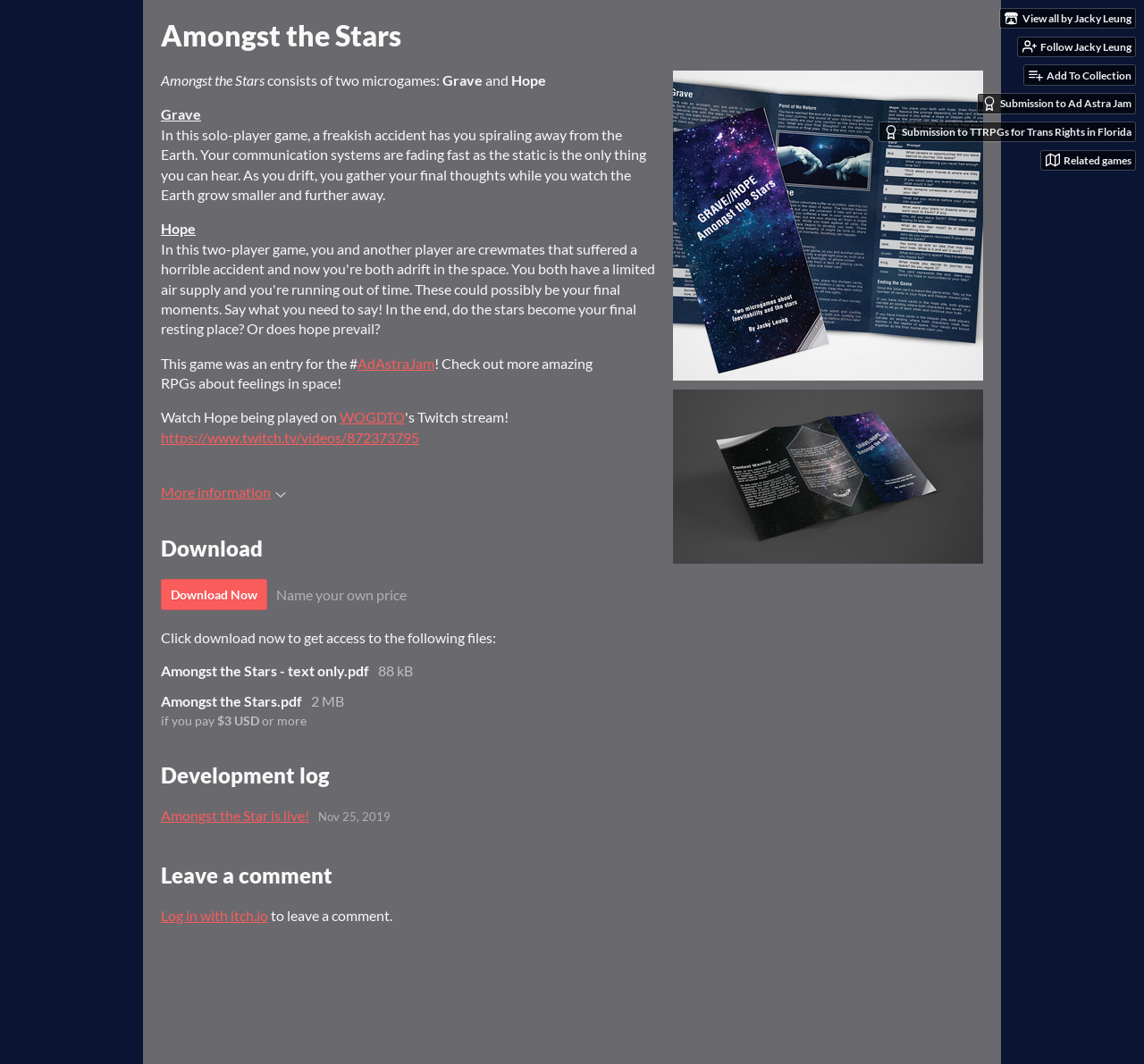Find the bounding box coordinates for the area you need to click to carry out the instruction: "Download the game". The coordinates should be four float numbers between 0 and 1, indicated as [left, top, right, bottom].

[0.141, 0.544, 0.234, 0.573]